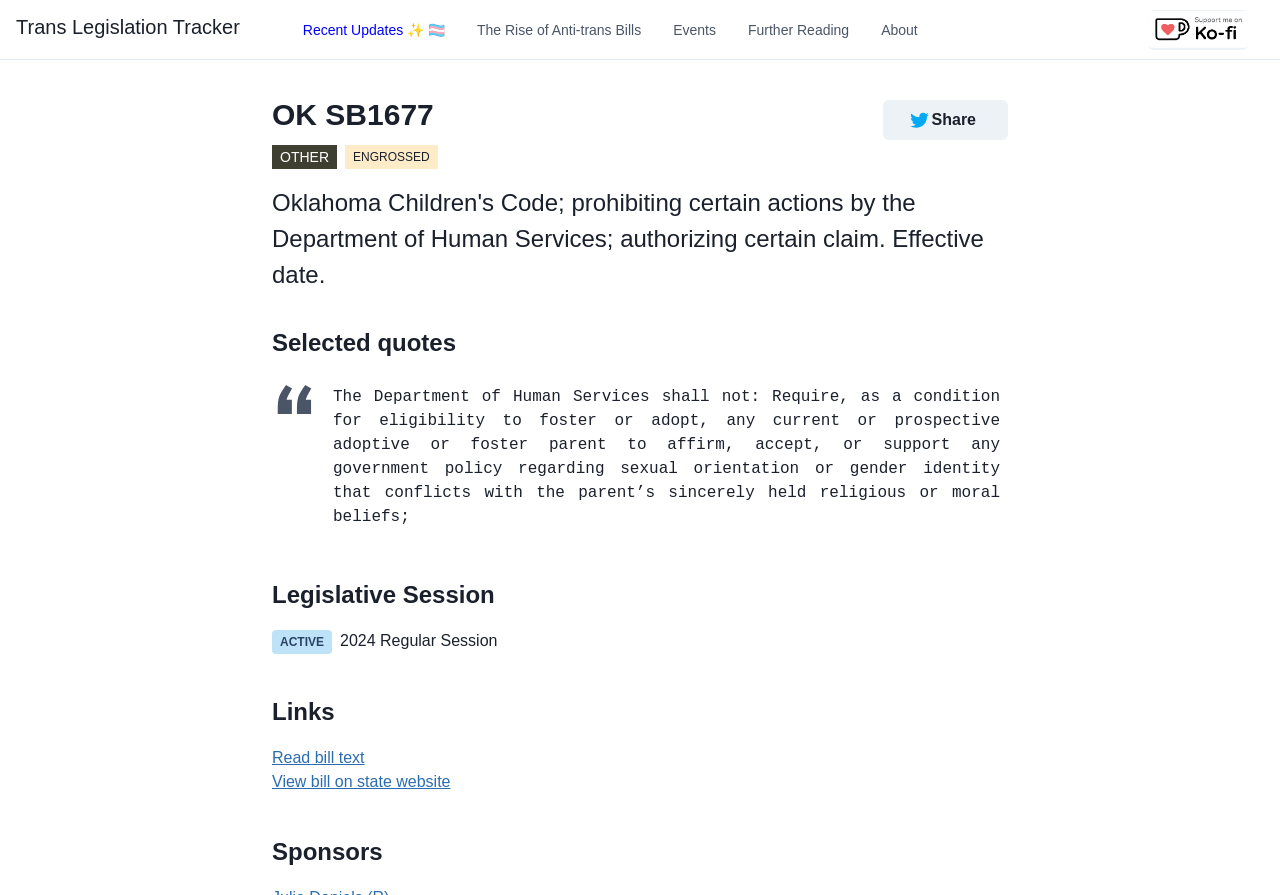Please specify the bounding box coordinates of the region to click in order to perform the following instruction: "Click on Trans Legislation Tracker".

[0.012, 0.017, 0.187, 0.042]